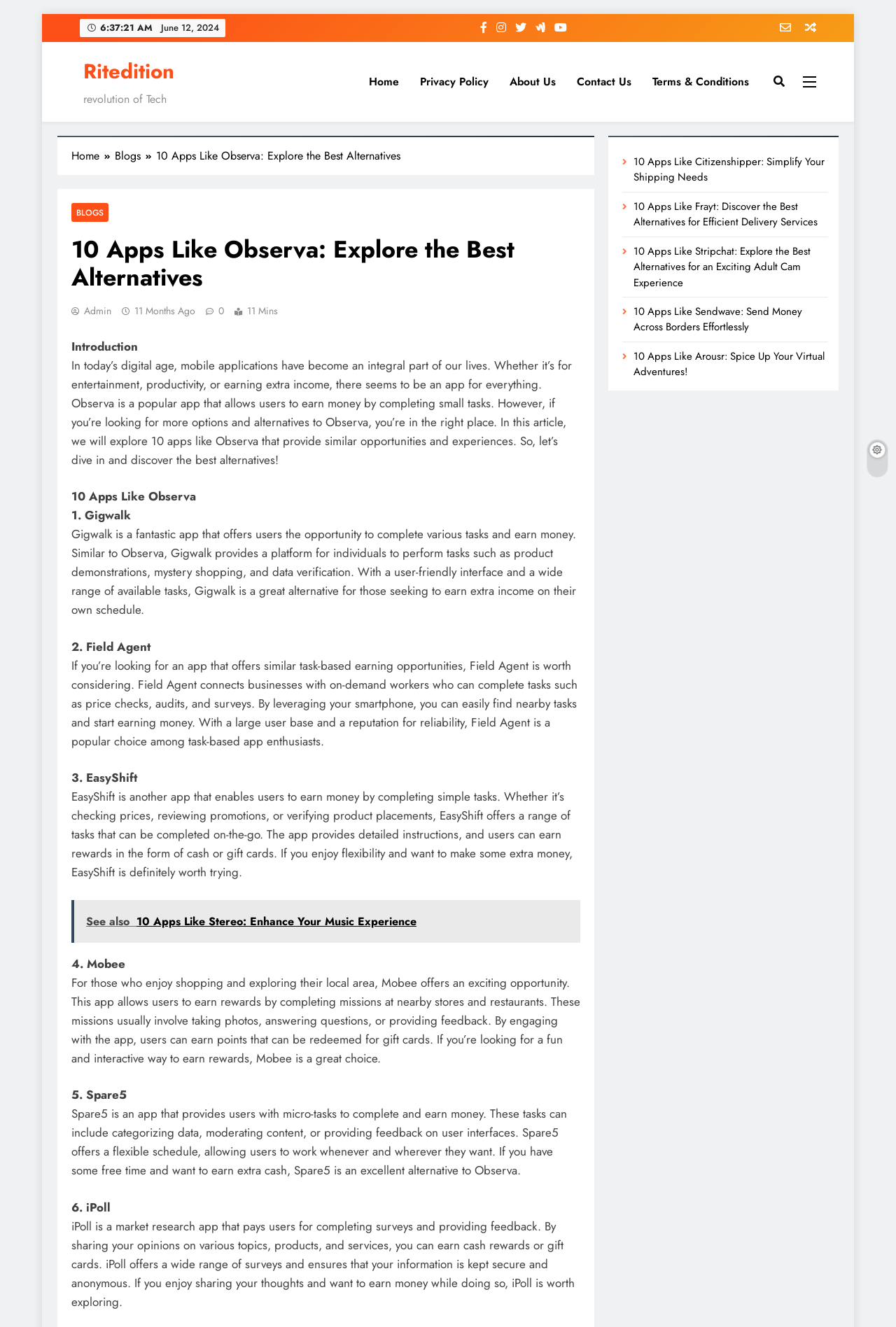Examine the screenshot and answer the question in as much detail as possible: How many apps are discussed in the article?

I determined the answer by looking at the StaticText element with the text '10 Apps Like Observa: Explore the Best Alternatives' at coordinates [0.174, 0.111, 0.447, 0.123]. This suggests that the article discusses 10 apps similar to Observa.